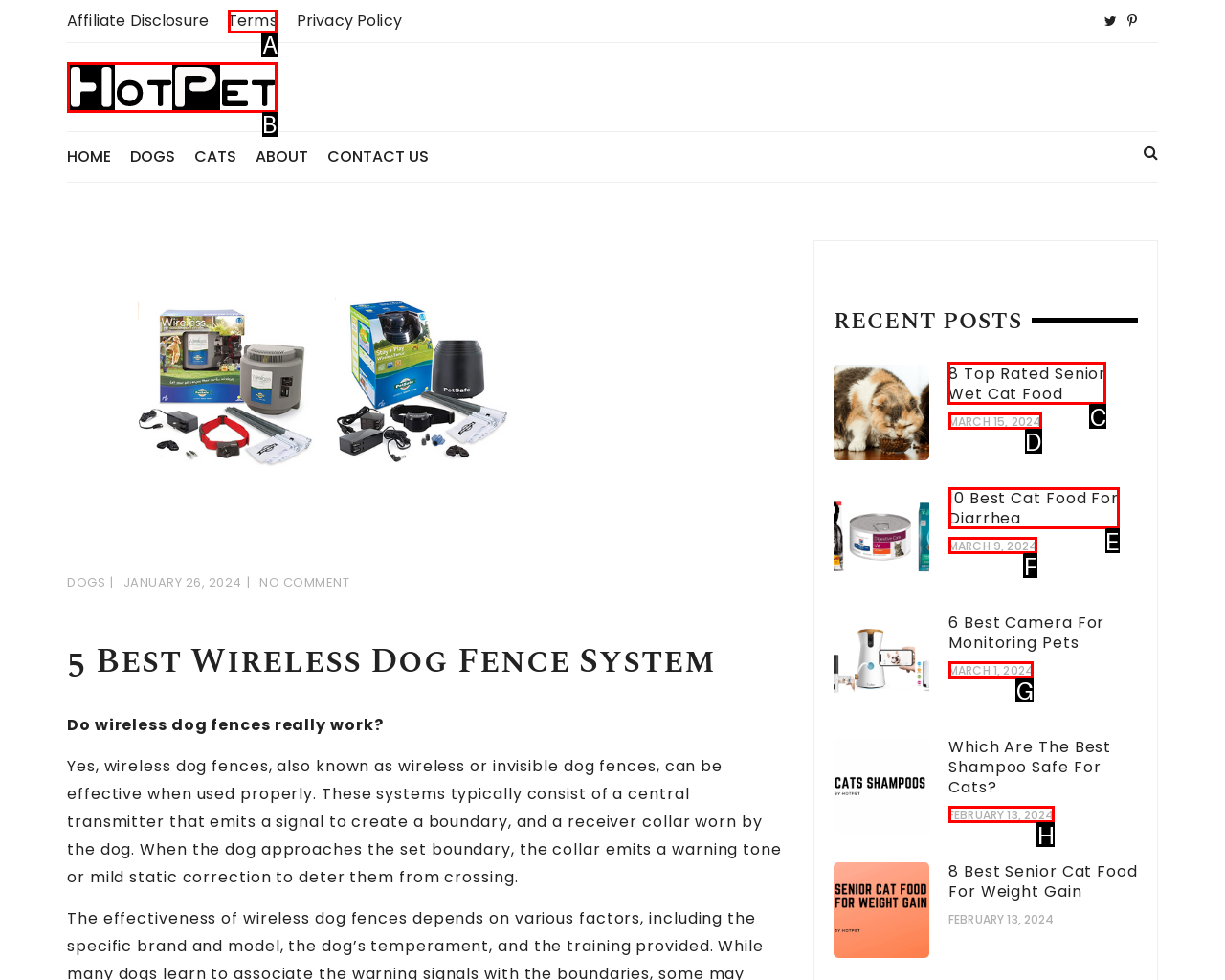Which lettered option should be clicked to achieve the task: Click the '8 Top Rated Senior Wet Cat Food' link? Choose from the given choices.

C